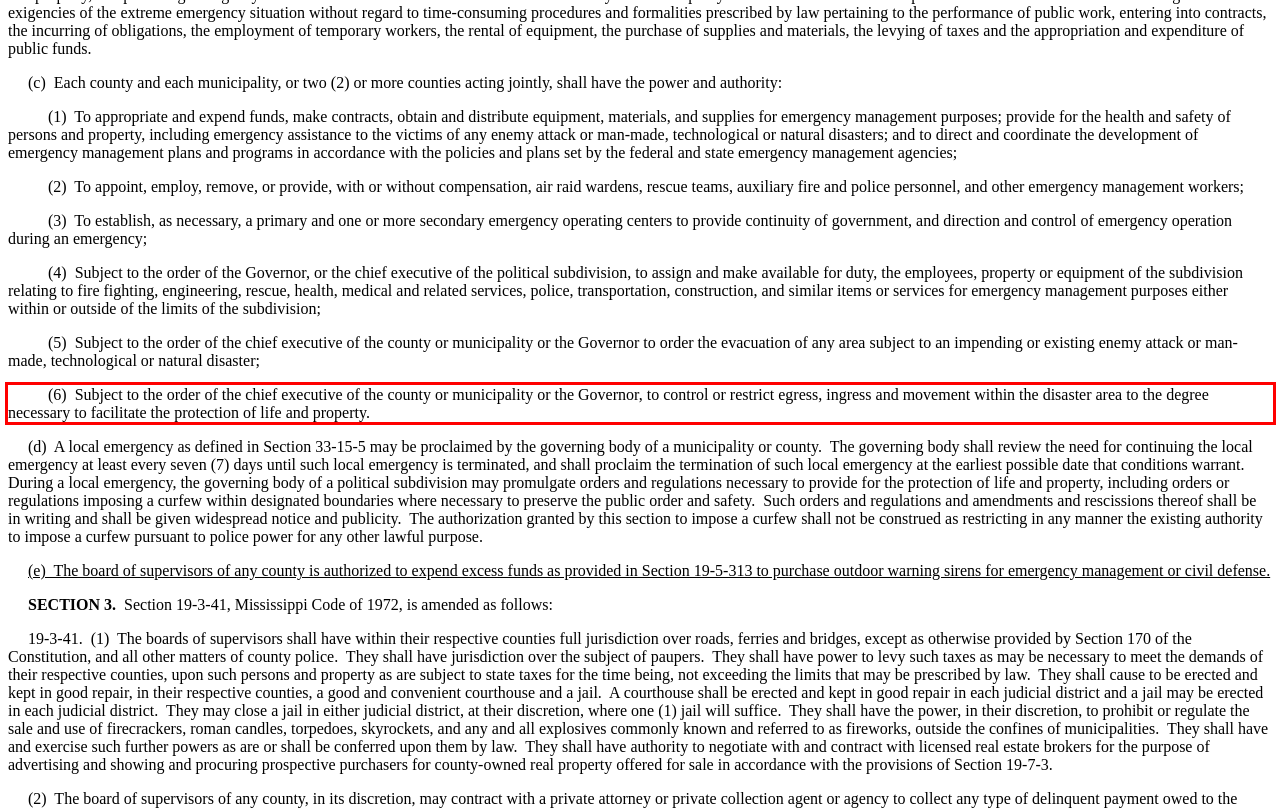Please extract the text content within the red bounding box on the webpage screenshot using OCR.

(6) Subject to the order of the chief executive of the county or municipality or the Governor, to control or restrict egress, ingress and movement within the disaster area to the degree necessary to facilitate the protection of life and property.